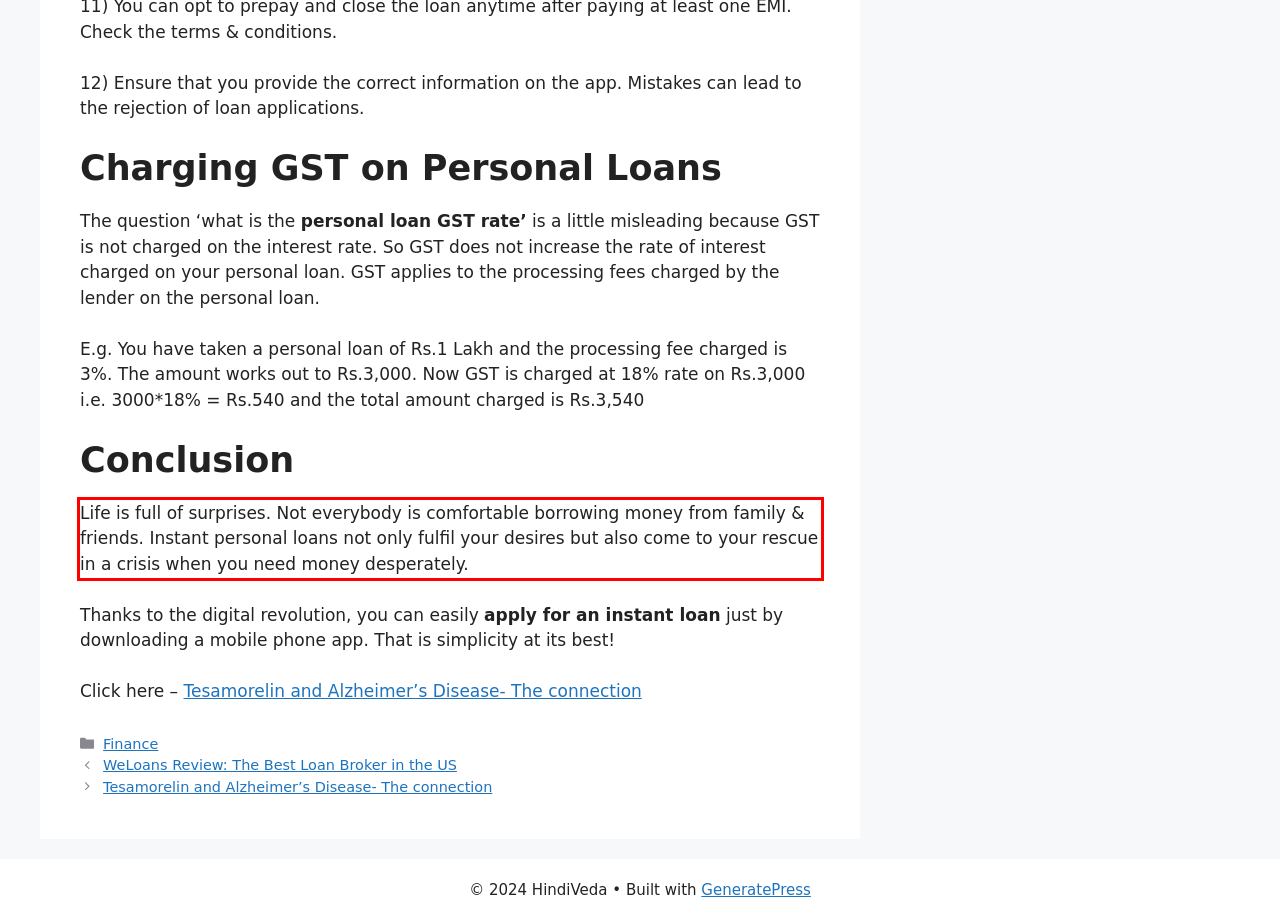You have a screenshot of a webpage where a UI element is enclosed in a red rectangle. Perform OCR to capture the text inside this red rectangle.

Life is full of surprises. Not everybody is comfortable borrowing money from family & friends. Instant personal loans not only fulfil your desires but also come to your rescue in a crisis when you need money desperately.